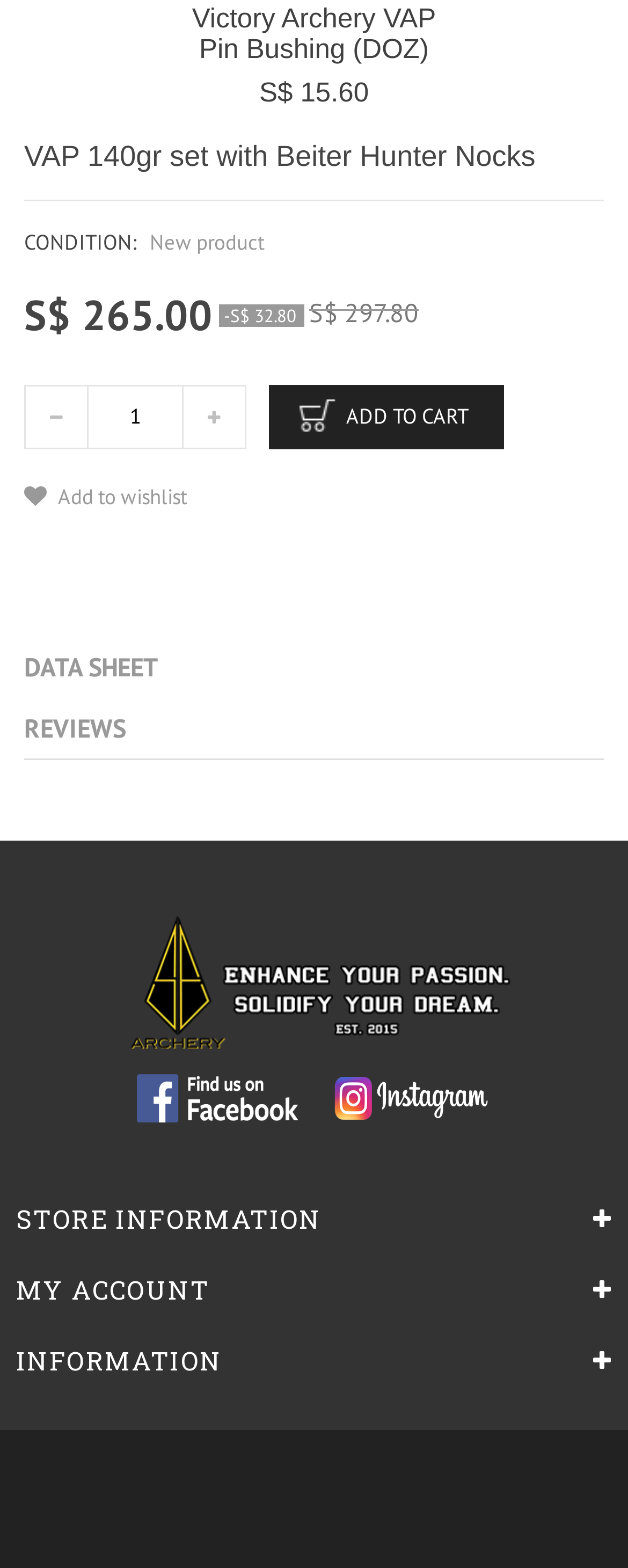How many items can be added to the cart?
Please look at the screenshot and answer using one word or phrase.

1